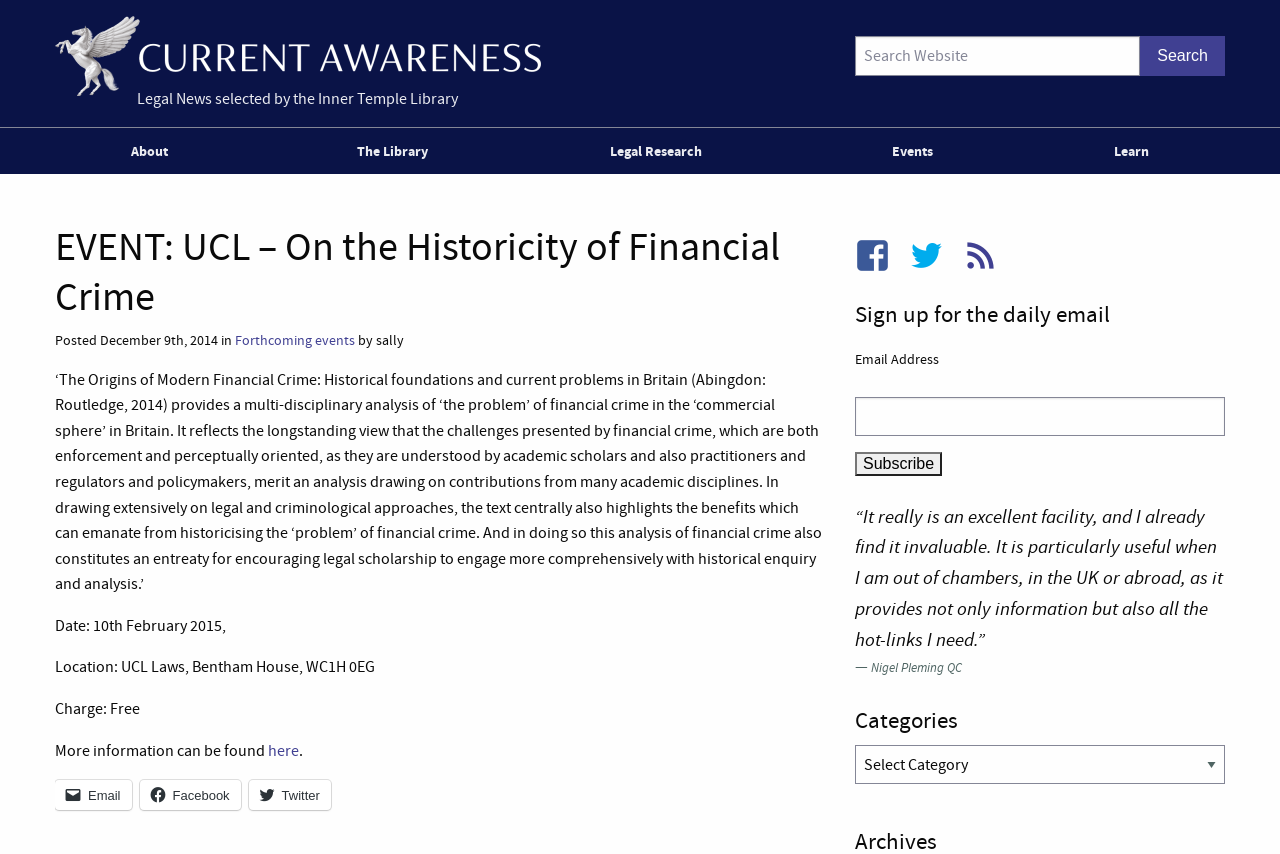How many social media links are there?
Refer to the image and provide a detailed answer to the question.

I found the social media links by looking at the links with icons at the bottom of the webpage. There are three links: Email, Facebook, and Twitter.